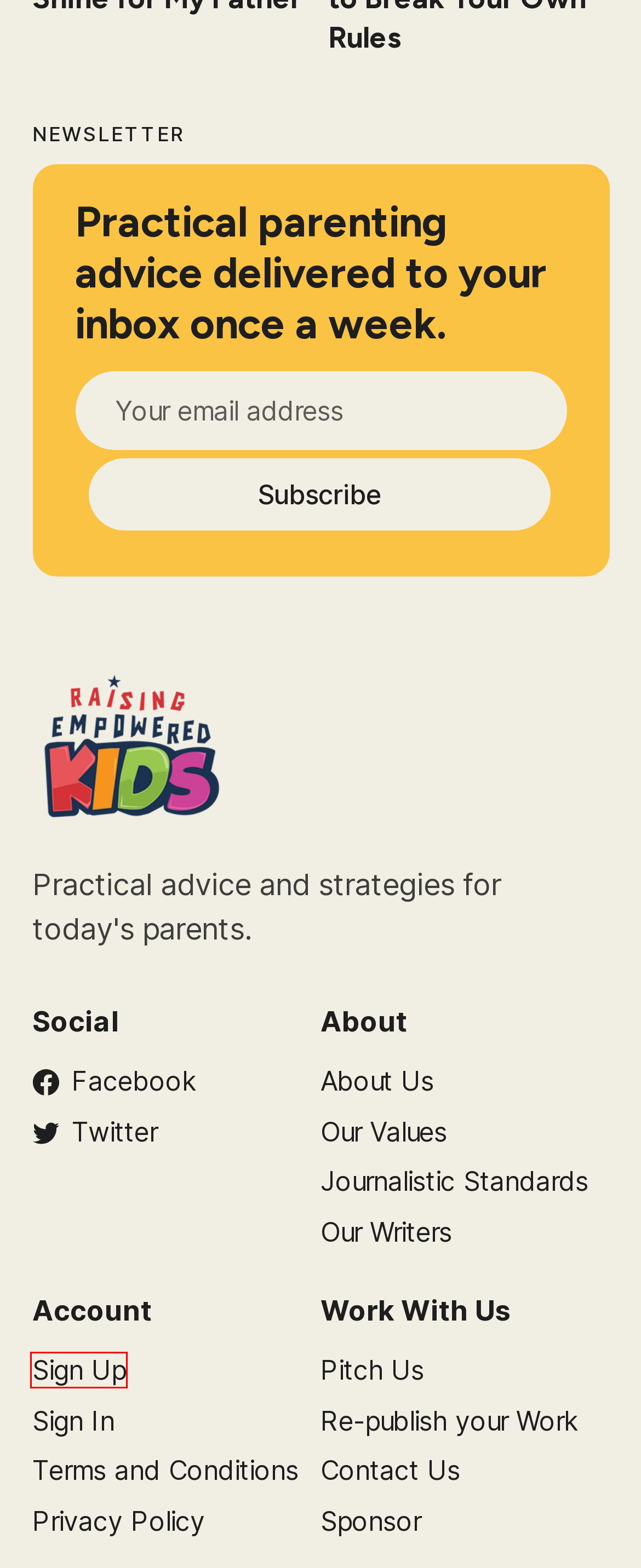You are provided with a screenshot of a webpage containing a red rectangle bounding box. Identify the webpage description that best matches the new webpage after the element in the bounding box is clicked. Here are the potential descriptions:
A. Re-publishing Essays
B. Contributors
C. Raising Empowered Kids — Sign-In
D. Raising Empowered Kids | Subscribe
E. Terms of Service
F. Pitch Us
G. Raising Empowered Kids — Sign Up
H. About Us

G